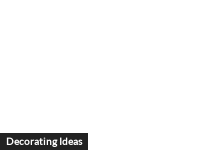Utilize the information from the image to answer the question in detail:
What is the focus of the section indicated by the image?

The caption suggests that the section is dedicated to 'innovative and creative ideas for home decoration', which implies that the focus of the section is on interior design inspiration.